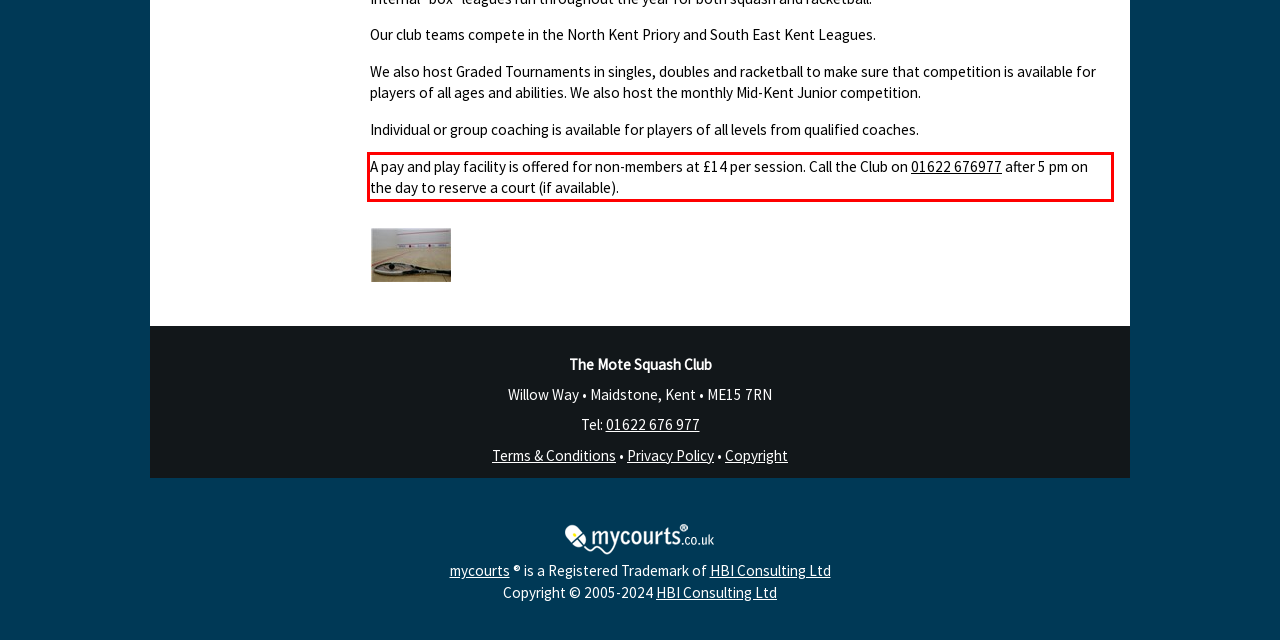Look at the webpage screenshot and recognize the text inside the red bounding box.

A pay and play facility is offered for non-members at £14 per session. Call the Club on 01622 676977 after 5 pm on the day to reserve a court (if available).